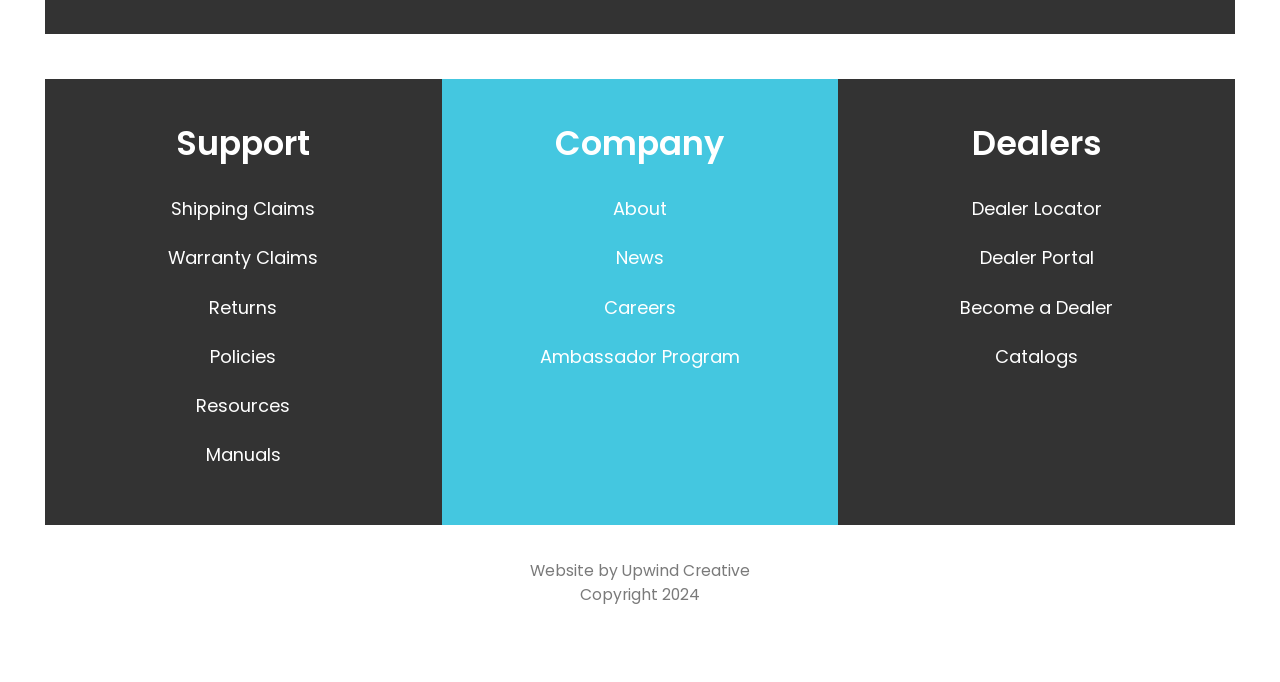Identify the bounding box coordinates of the specific part of the webpage to click to complete this instruction: "Find a dealer".

[0.655, 0.27, 0.965, 0.342]